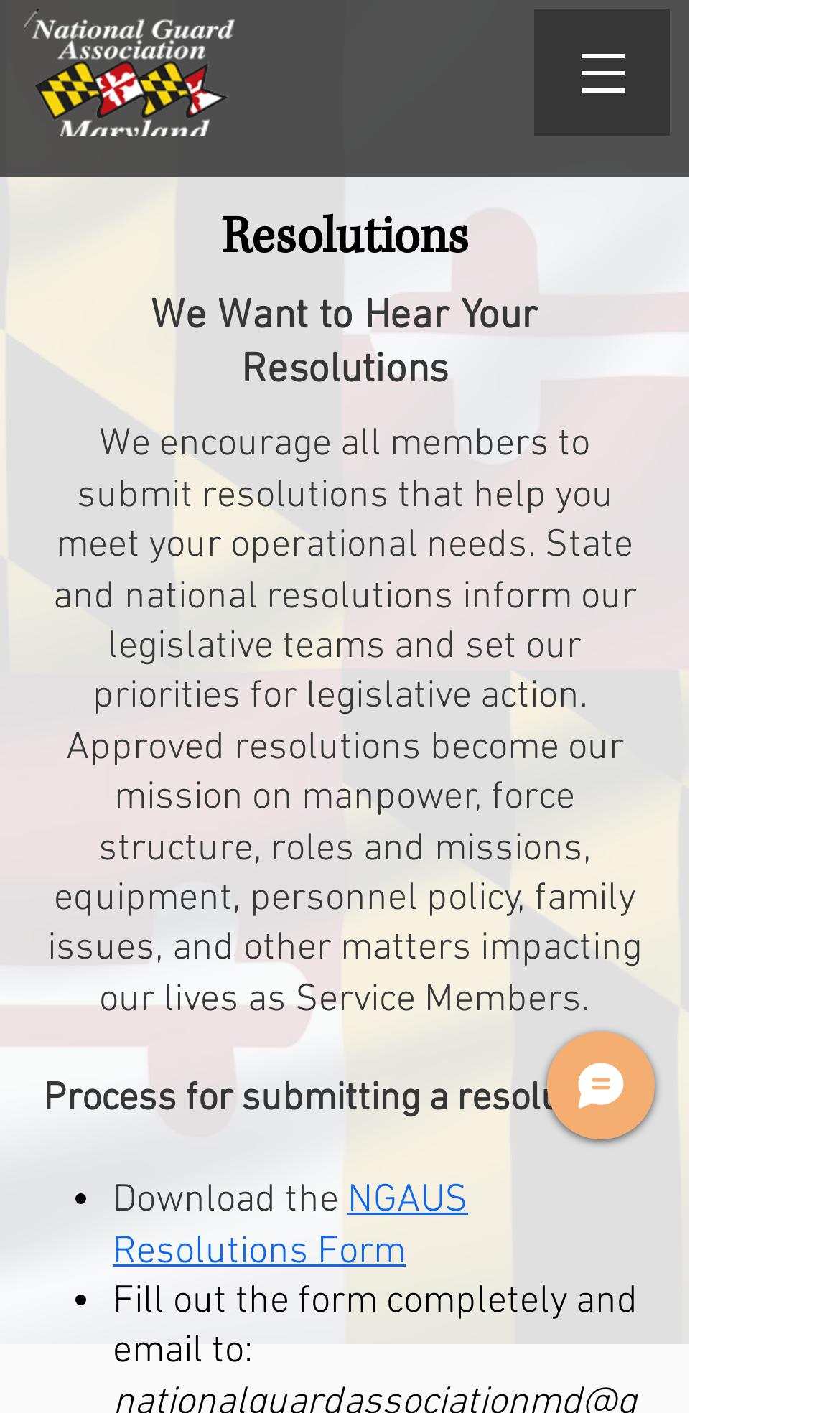Refer to the image and provide a thorough answer to this question:
What is the chat button for?

The chat button is located at the bottom-right corner of the webpage, and it is likely used to initiate a chat session with a representative or support team.